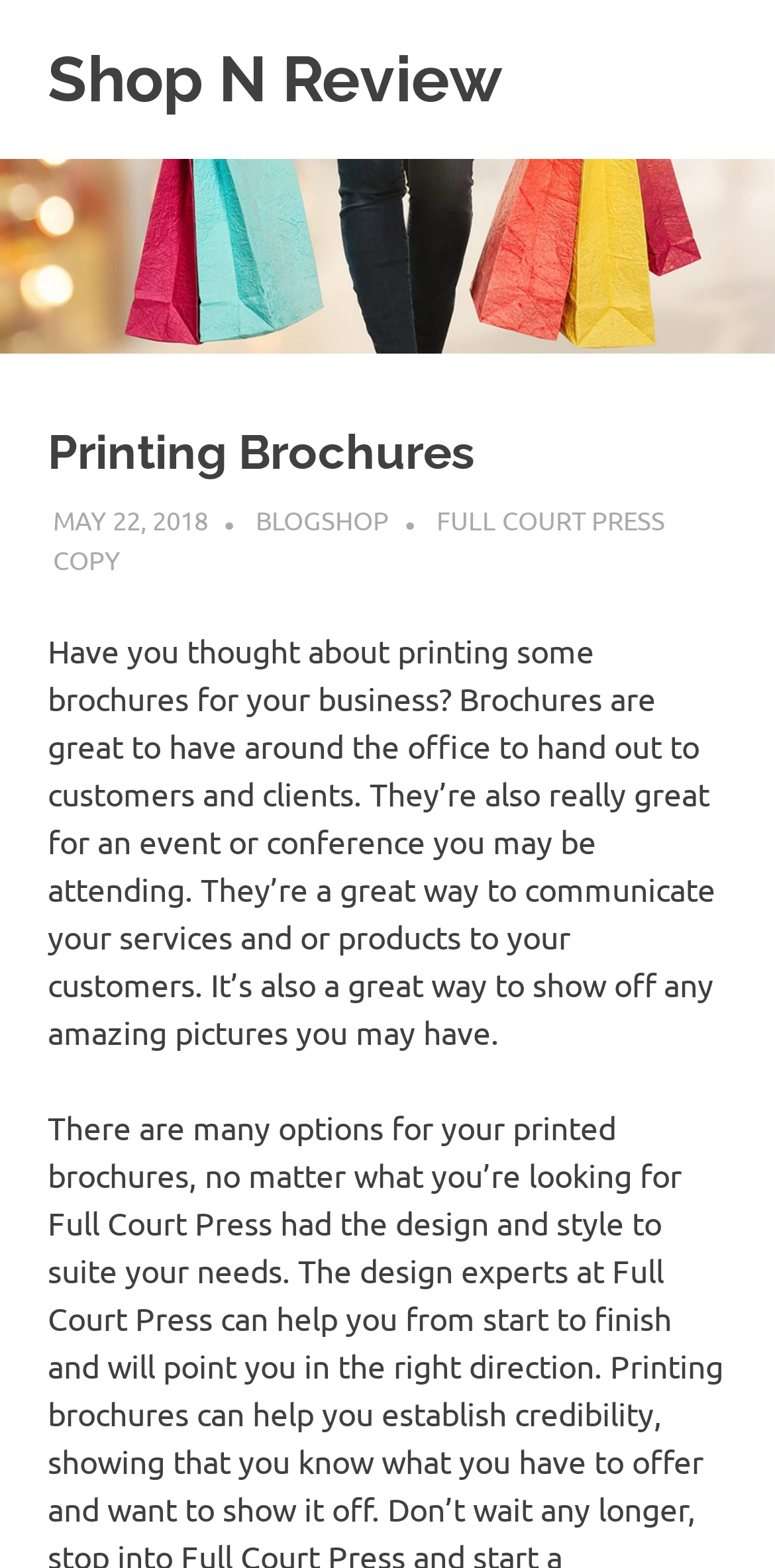What is the name of the blog? Based on the screenshot, please respond with a single word or phrase.

My WordPress Blog